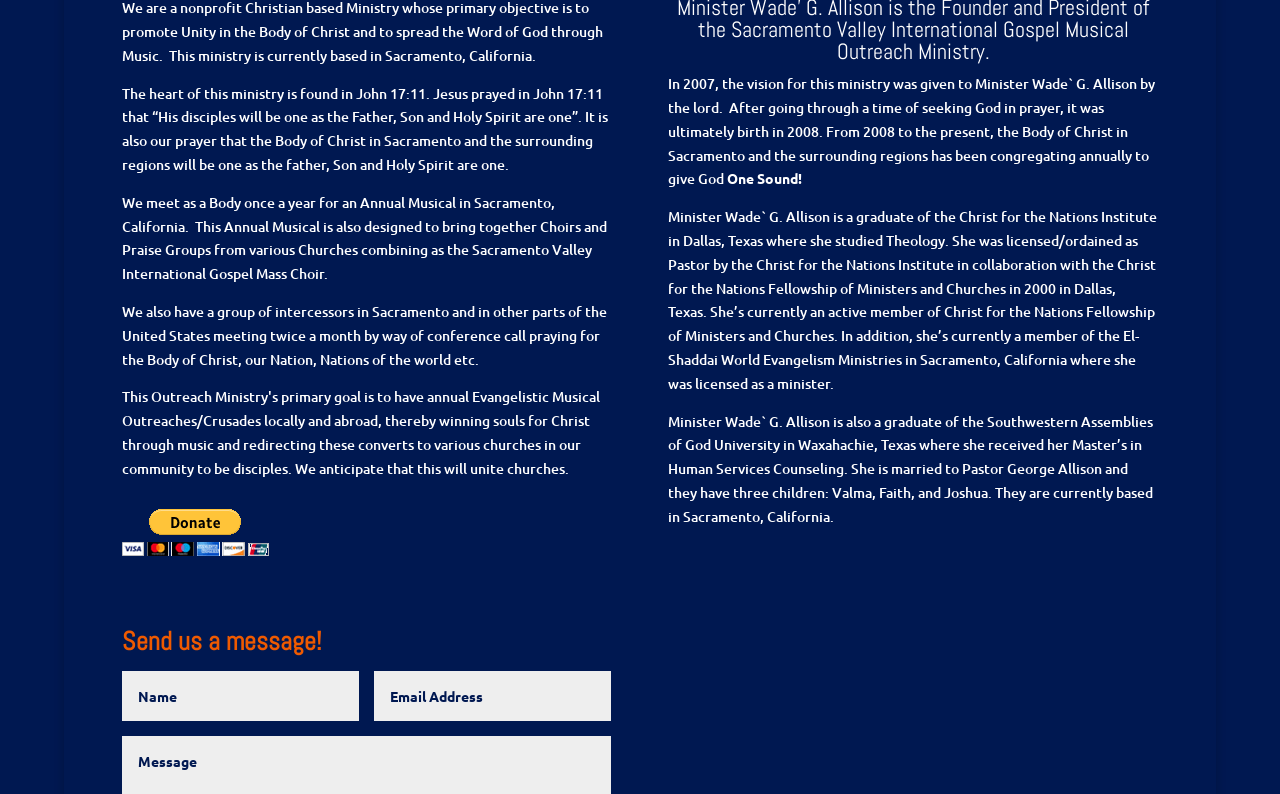Determine the coordinates of the bounding box that should be clicked to complete the instruction: "Visit the website of Air Peace". The coordinates should be represented by four float numbers between 0 and 1: [left, top, right, bottom].

None